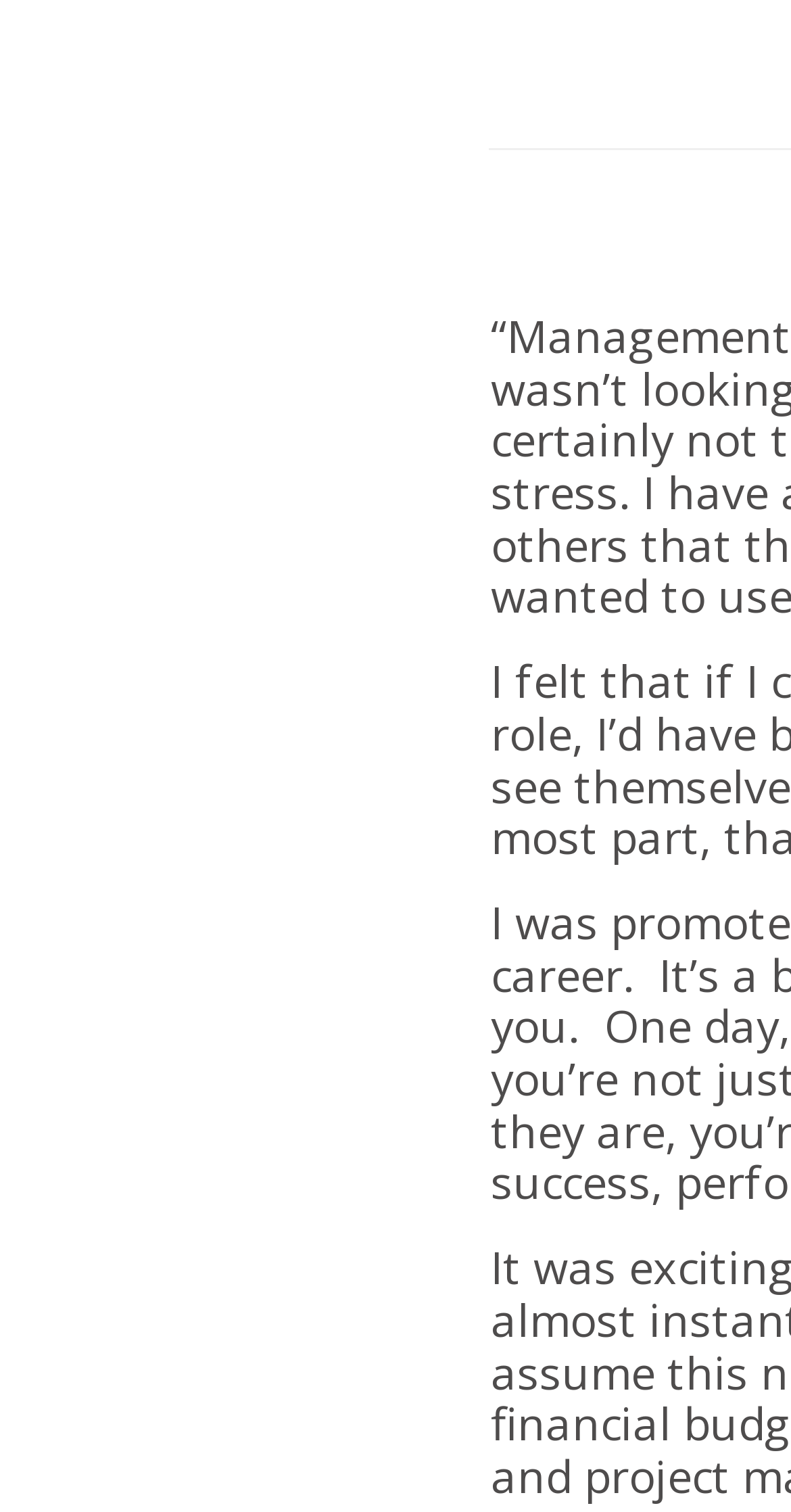Extract the primary heading text from the webpage.

“Imposter Syndrome is when we’ve leveled up and been given opportunities to learn shiny new skills.”